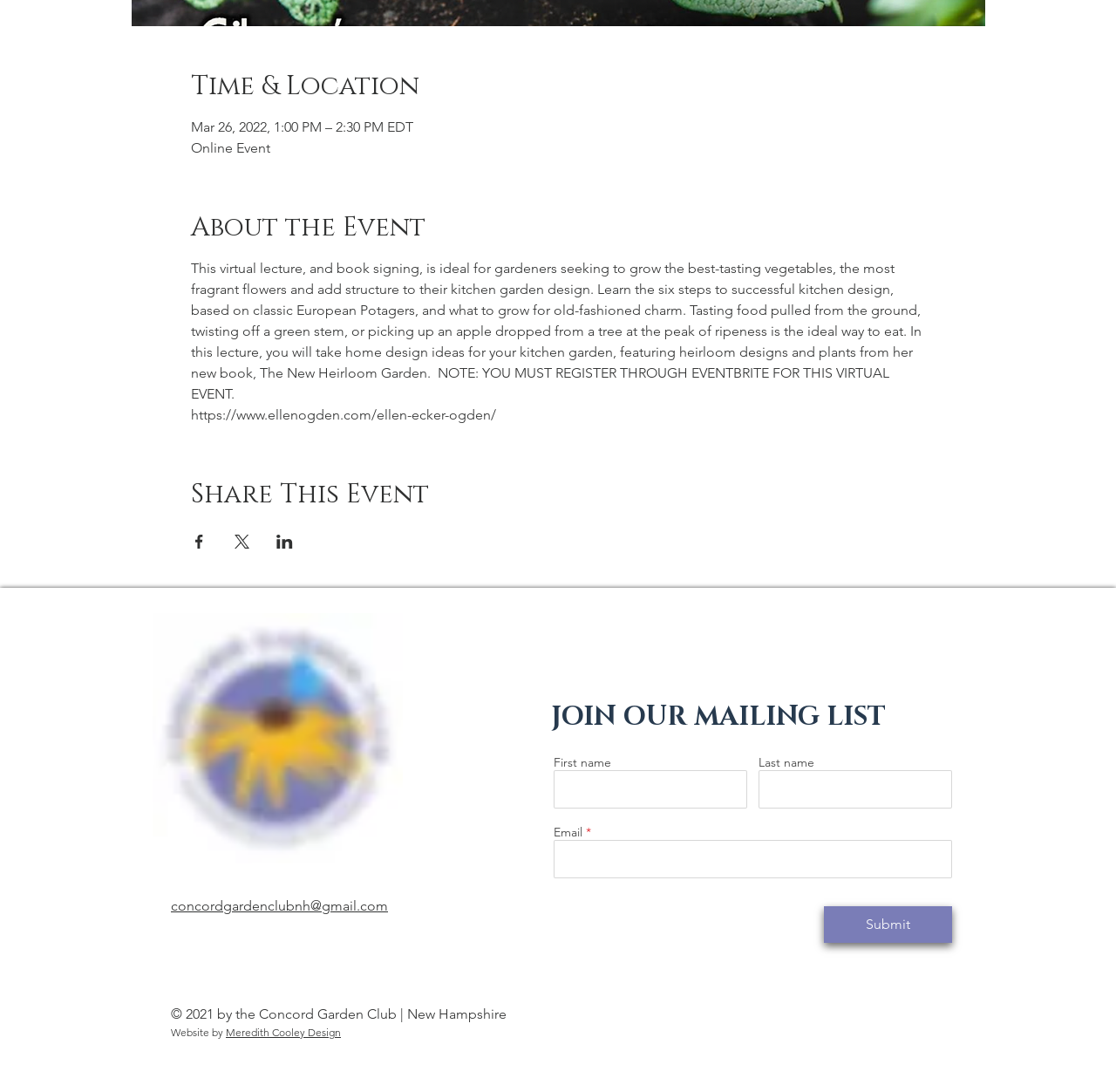Given the description Meredith Cooley Design, predict the bounding box coordinates of the UI element. Ensure the coordinates are in the format (top-left x, top-left y, bottom-right x, bottom-right y) and all values are between 0 and 1.

[0.202, 0.939, 0.305, 0.951]